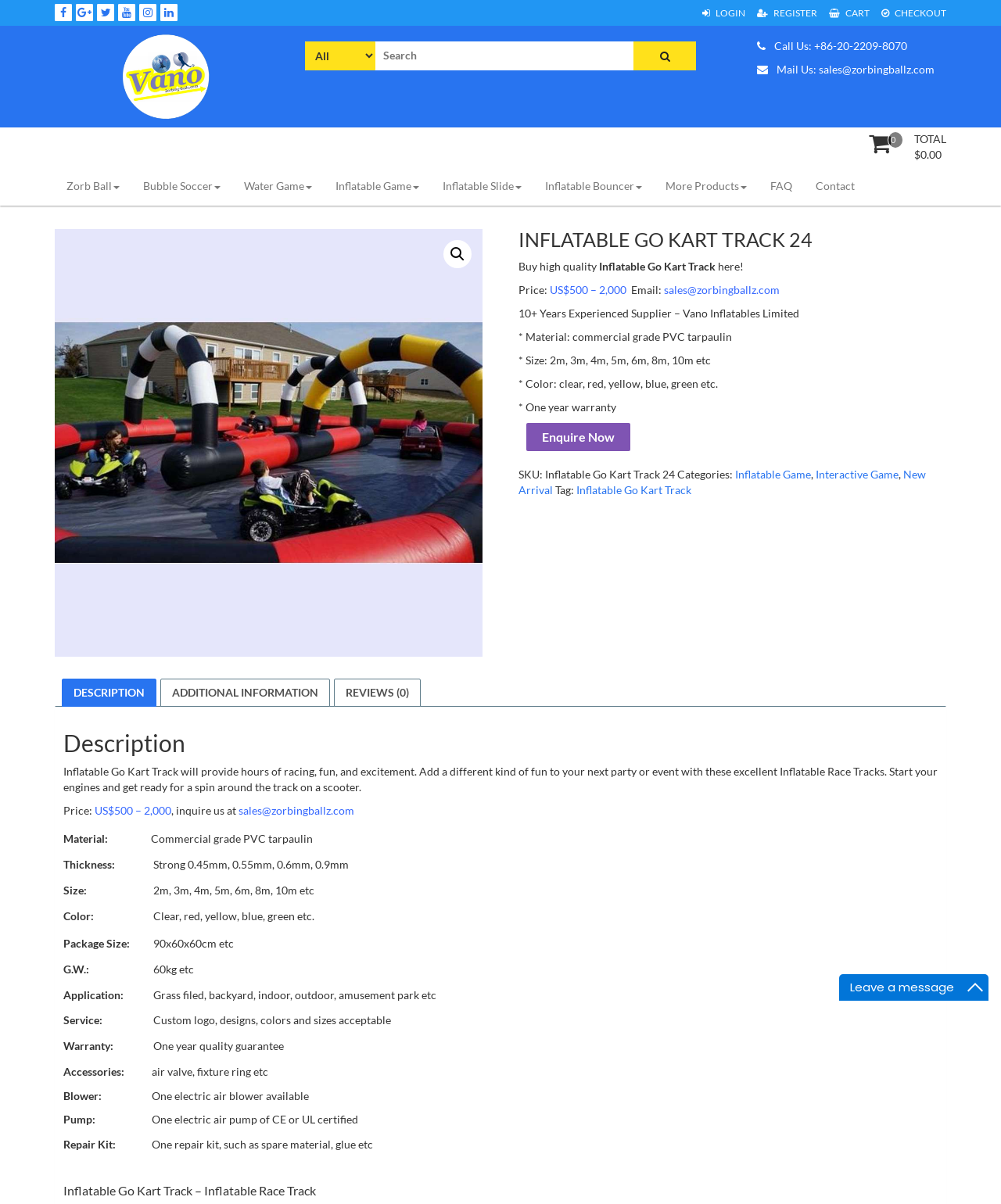How many reviews are there for Inflatable Go Kart Track?
Please provide a single word or phrase as your answer based on the screenshot.

0